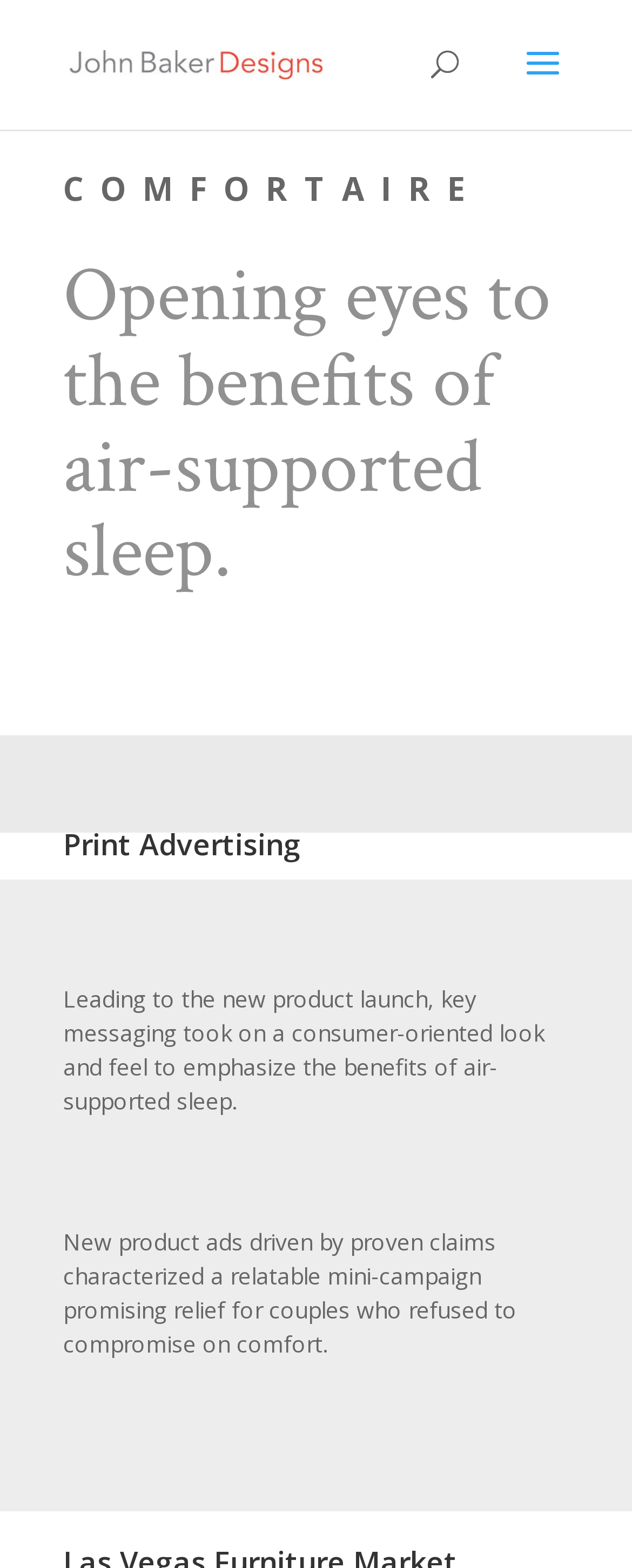Craft a detailed narrative of the webpage's structure and content.

The webpage is about Comfortaire, a brand related to air-supported sleep, and is designed by John Baker Designs. At the top left, there is a link and an image, both labeled "John Baker Designs", which likely serve as a logo or a navigation element. 

Below the logo, a search bar is positioned, spanning almost the entire width of the page. 

On the left side of the page, there is a prominent heading "COMFORTAIRE" in a larger font size. Below this heading, there is a subheading "Opening eyes to the benefits of air-supported sleep." which occupies a significant portion of the page. 

Further down, there is a section dedicated to "Print Advertising", indicated by a heading. This section contains two paragraphs of text, describing the key messaging and advertising strategy used for the new product launch. The text explains how the ads emphasized the benefits of air-supported sleep and targeted couples who refused to compromise on comfort.